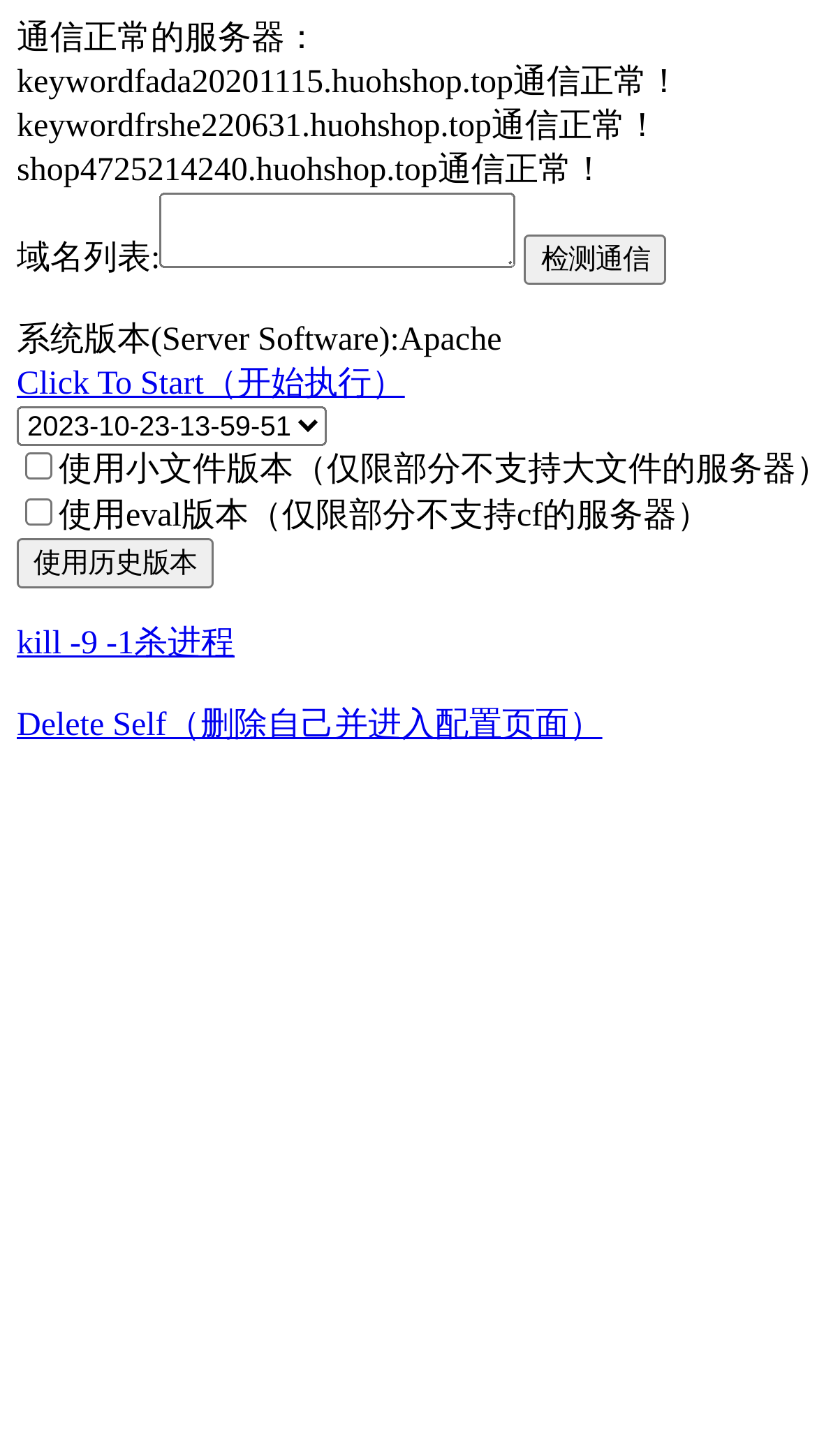Look at the image and answer the question in detail:
What is the purpose of the '检测通信' button?

The '检测通信' button is located next to a textbox, suggesting that it is used to detect communication with a server specified in the textbox. The button's purpose is likely to test whether the server is communicating normally.